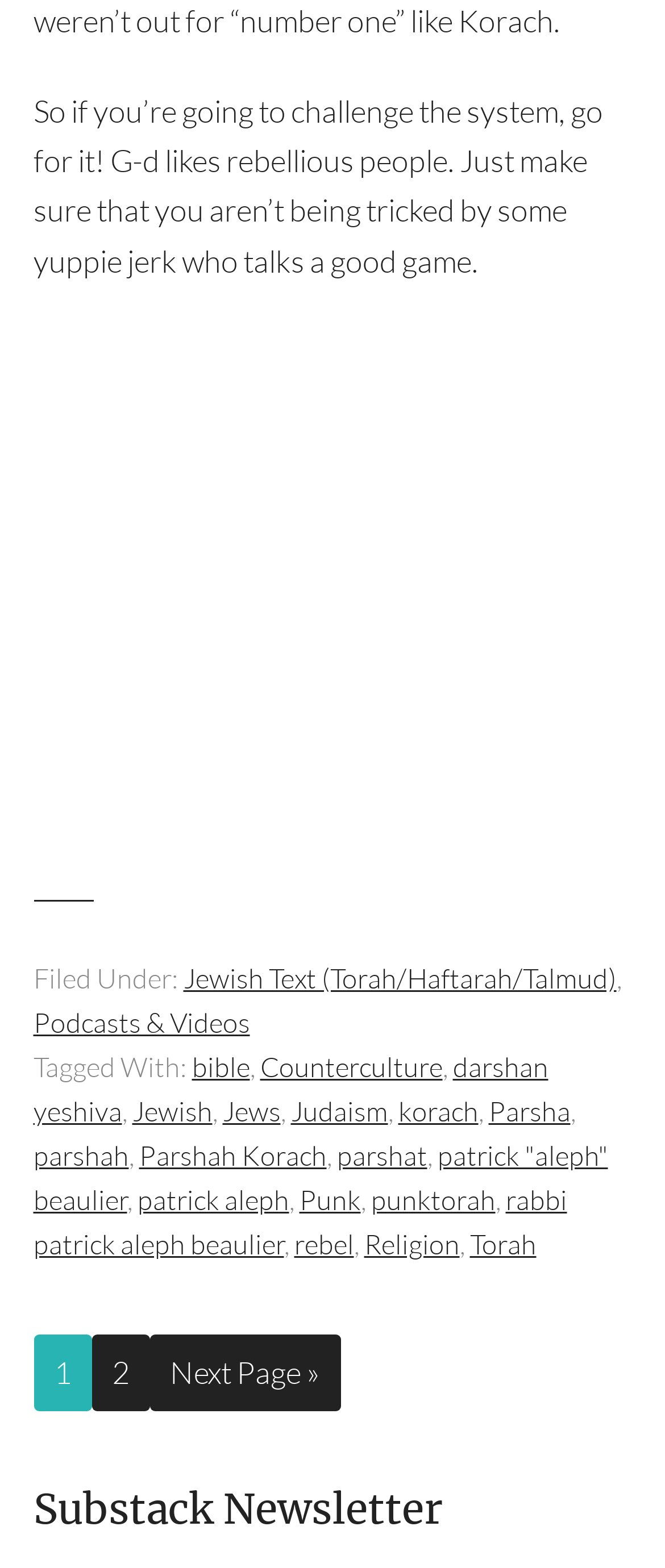Please identify the bounding box coordinates of the element's region that should be clicked to execute the following instruction: "Read the article about Parshah Korach". The bounding box coordinates must be four float numbers between 0 and 1, i.e., [left, top, right, bottom].

[0.209, 0.726, 0.491, 0.748]